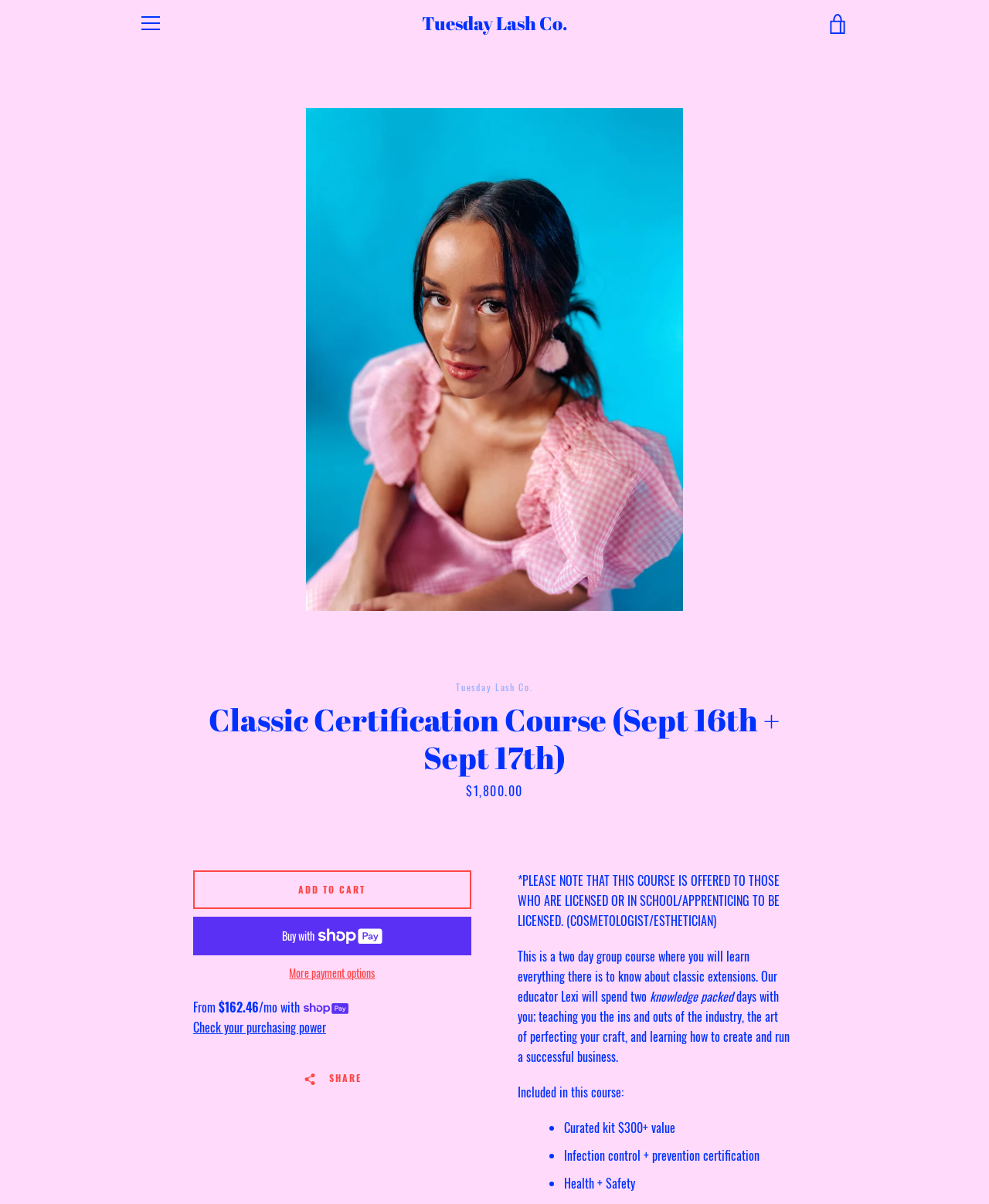Determine the bounding box coordinates of the clickable region to carry out the instruction: "Subscribe to updates".

[0.784, 0.697, 0.859, 0.709]